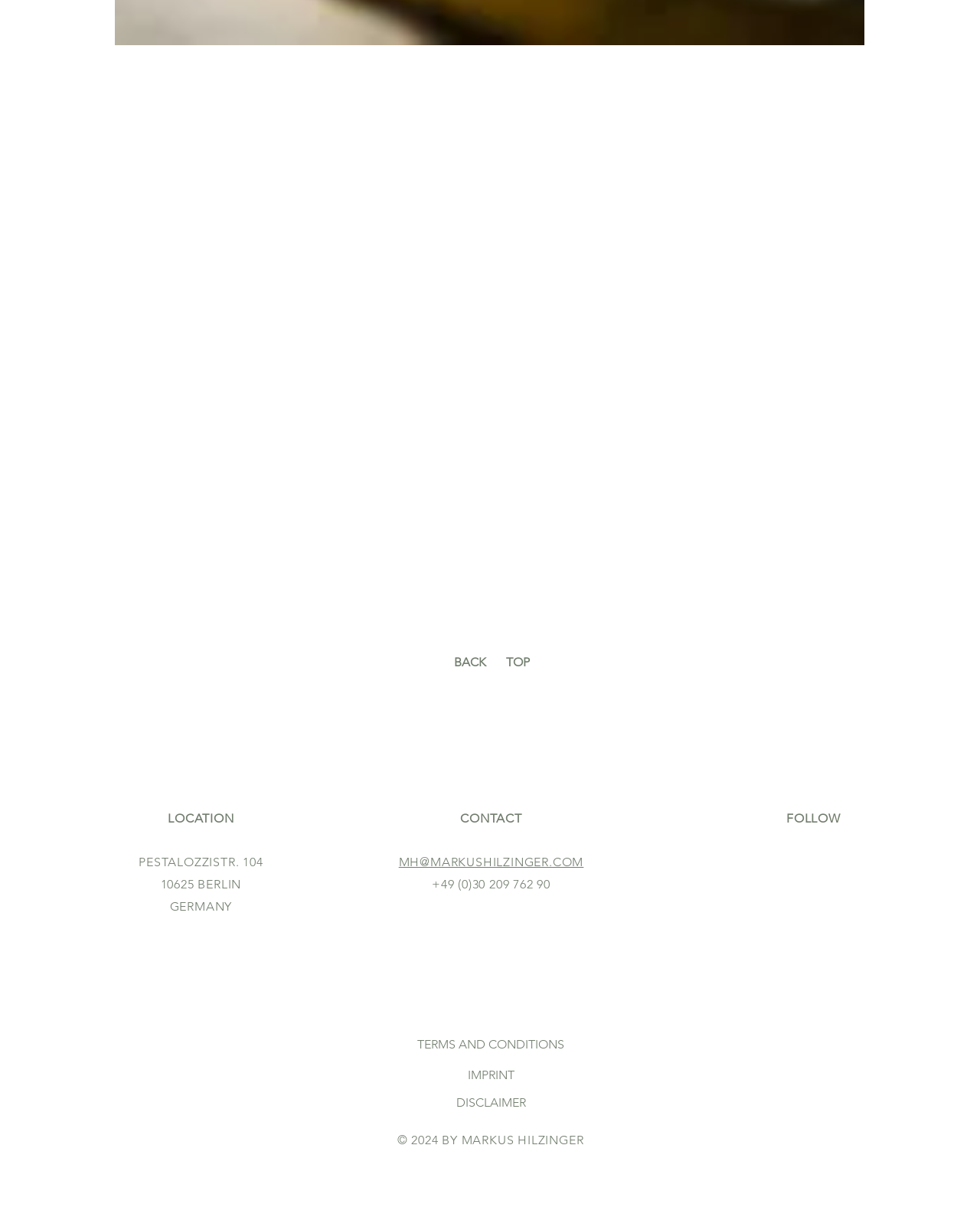Find the bounding box of the web element that fits this description: "TERMS AND CONDITIONS".

[0.424, 0.837, 0.577, 0.862]